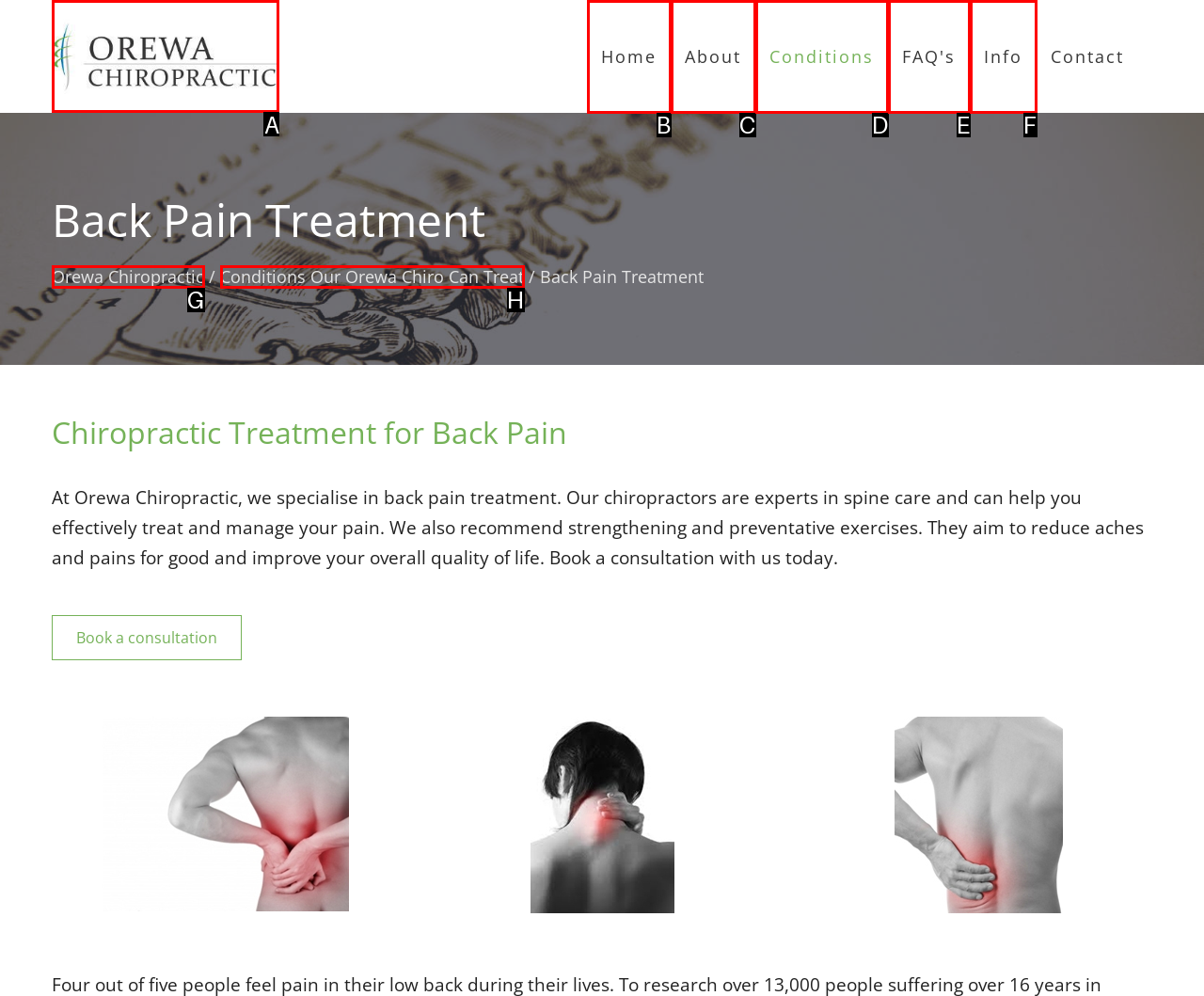Point out the correct UI element to click to carry out this instruction: Click on Experienced Orewa Chiropractors
Answer with the letter of the chosen option from the provided choices directly.

A